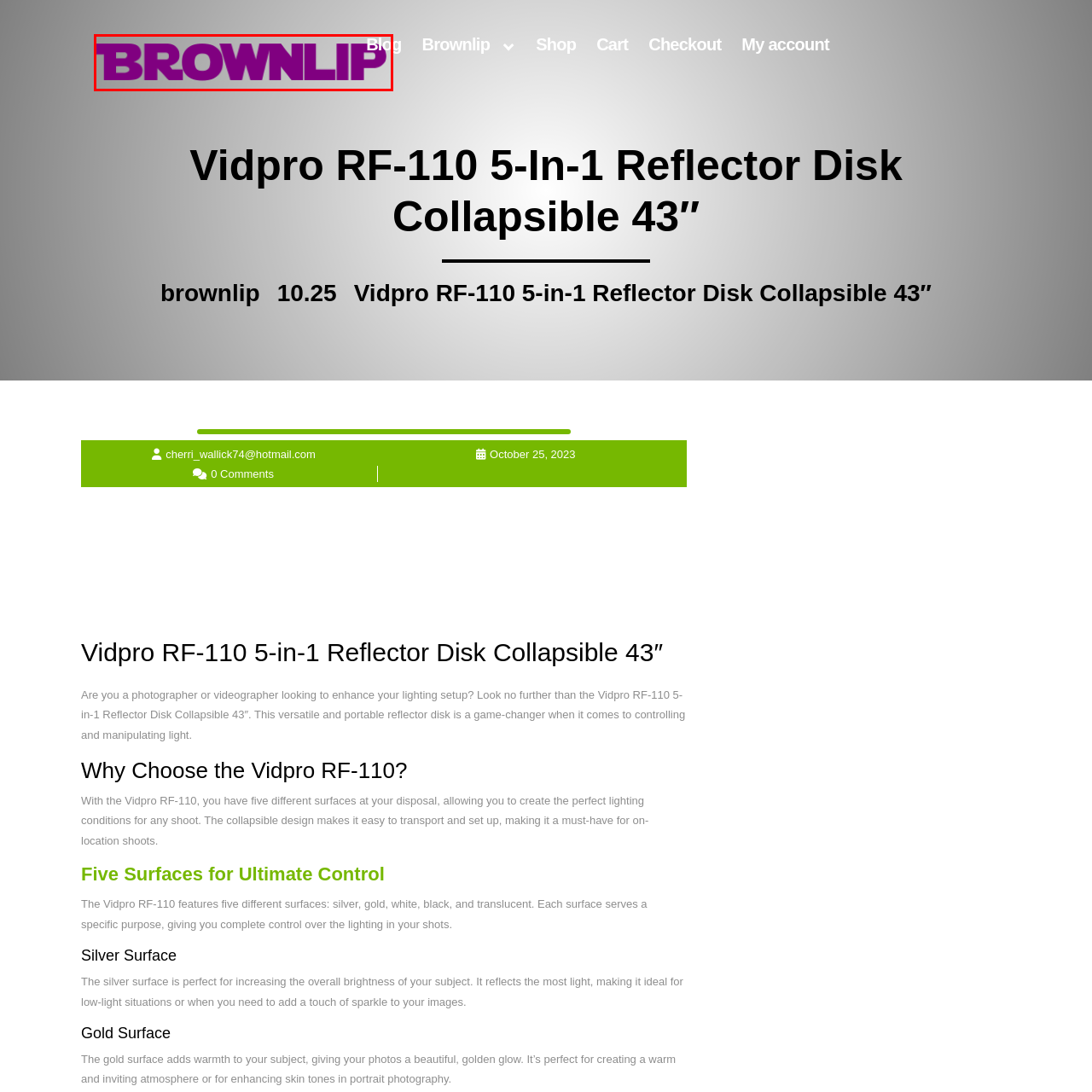Look closely at the image within the red bounding box, What is the purpose of the reflectors? Respond with a single word or short phrase.

enhancing lighting